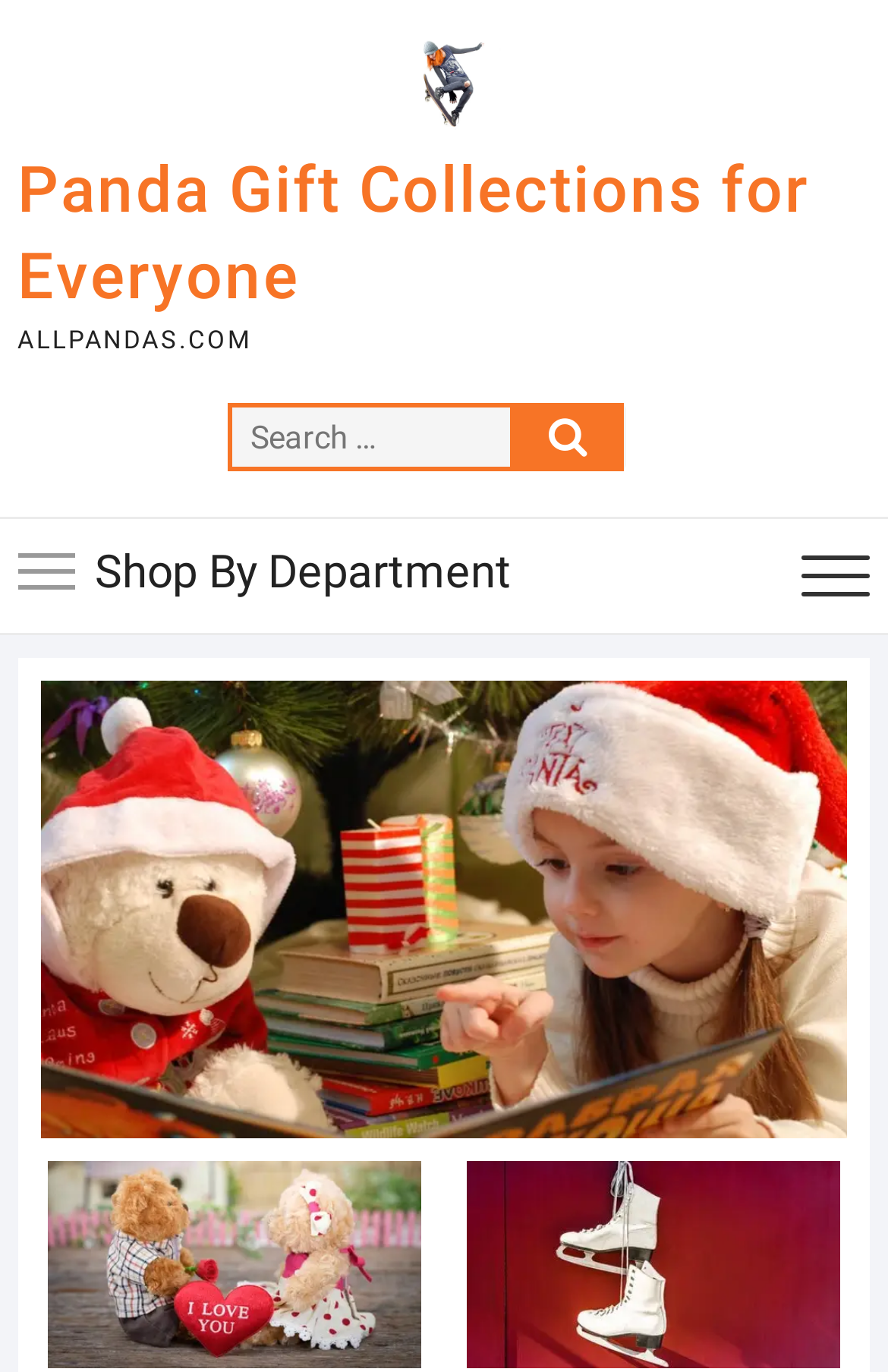Determine the main heading text of the webpage.

Panda Gift Collections for Everyone